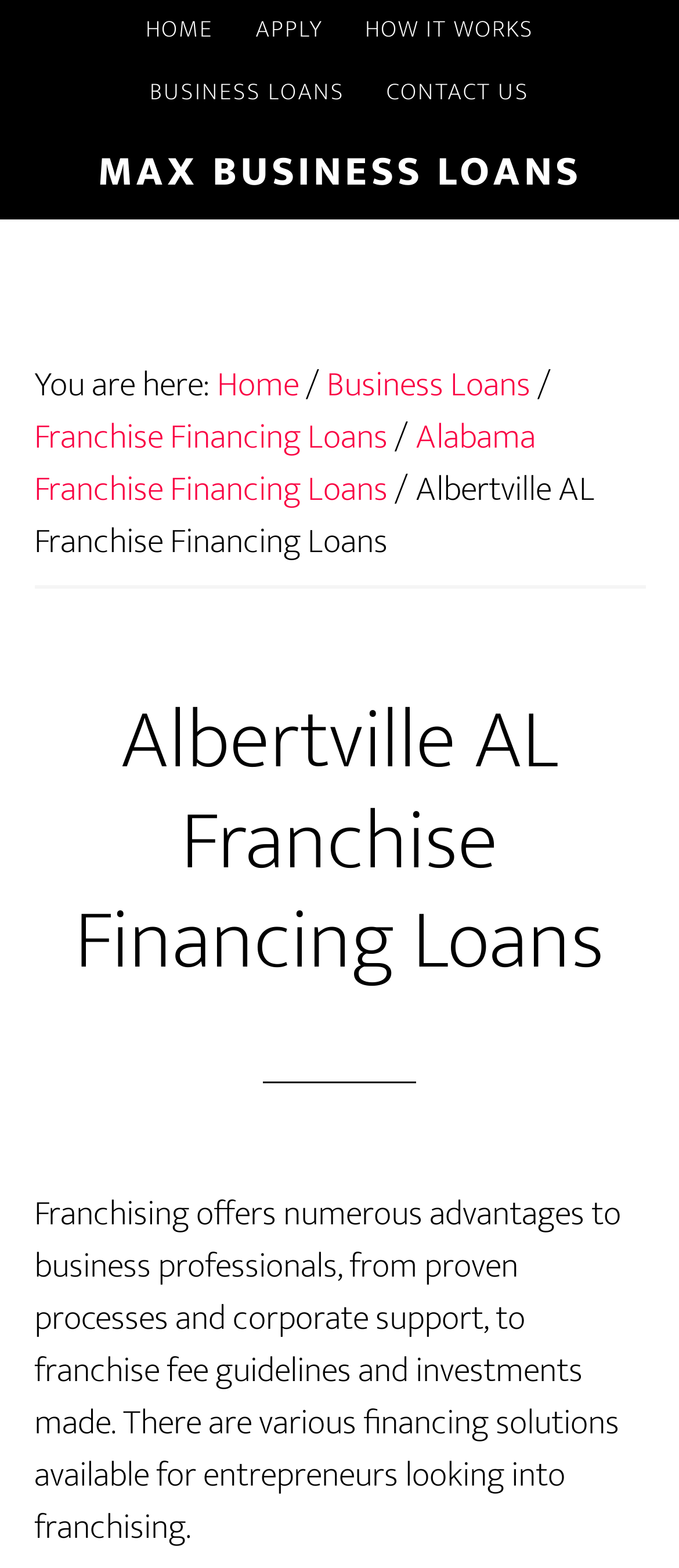Locate the bounding box coordinates of the element that needs to be clicked to carry out the instruction: "Click on 'APPLY'". The coordinates should be given as four float numbers ranging from 0 to 1, i.e., [left, top, right, bottom].

[0.35, 0.0, 0.501, 0.04]